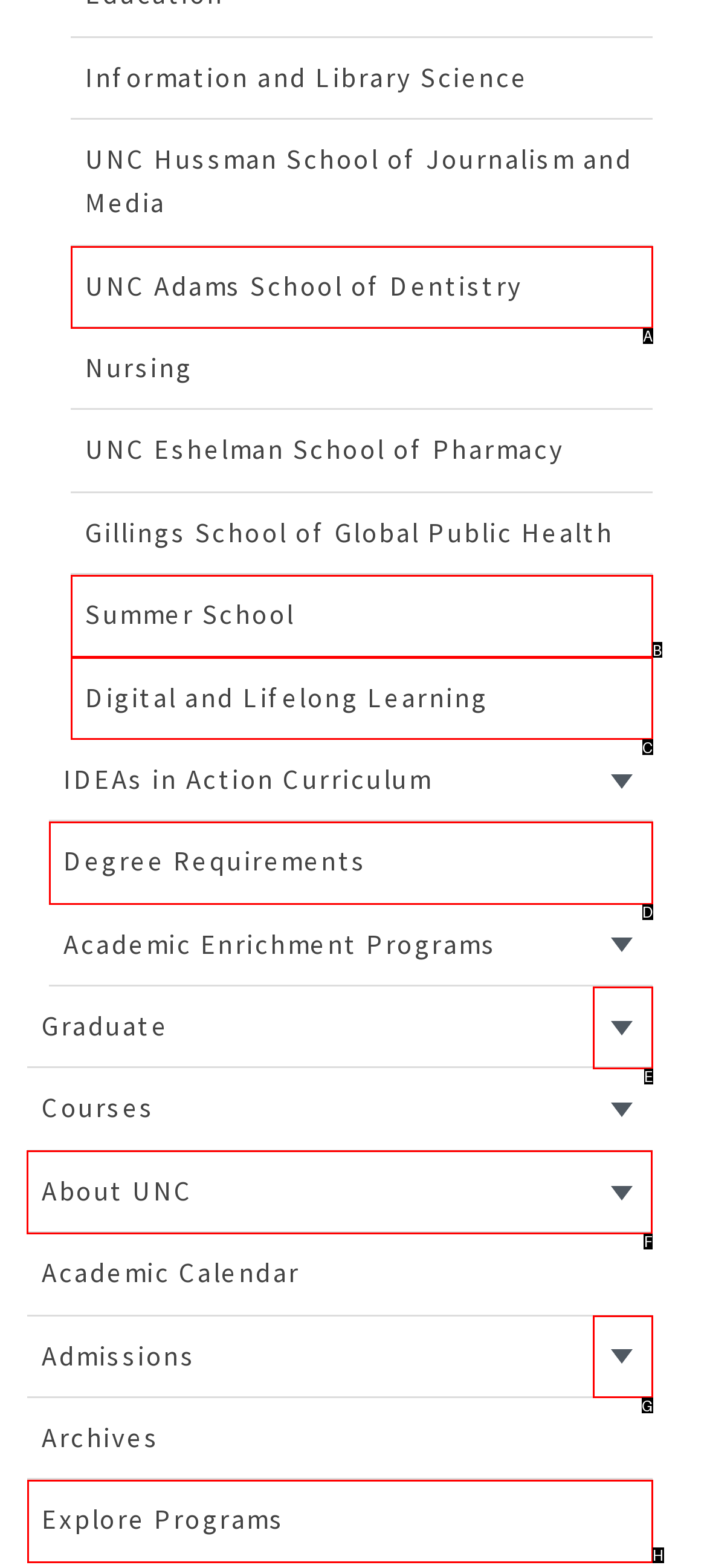Determine which UI element you should click to perform the task: Explore About UNC
Provide the letter of the correct option from the given choices directly.

F